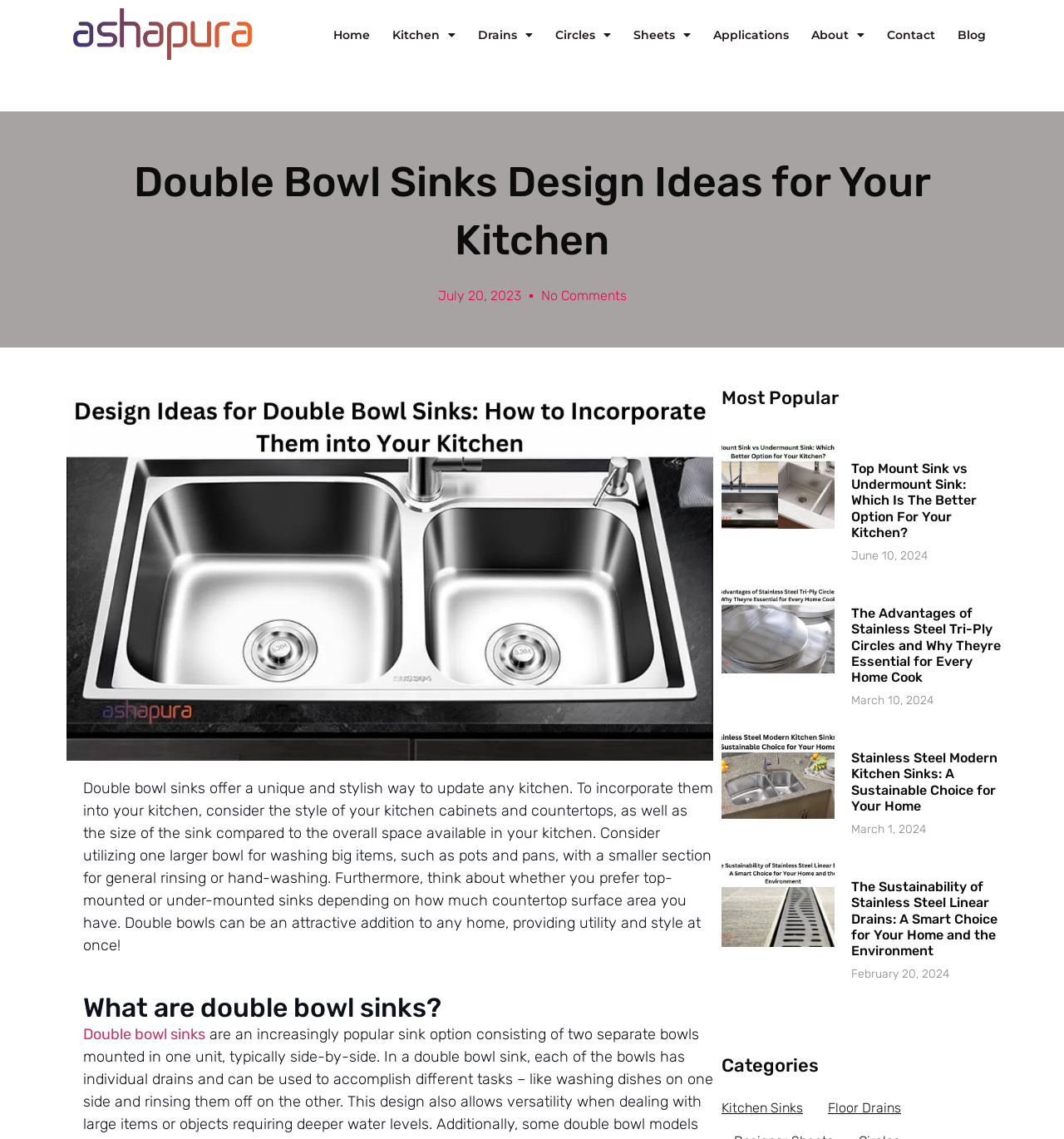Using the element description: "Kitchen Sinks", determine the bounding box coordinates for the specified UI element. The coordinates should be four float numbers between 0 and 1, [left, top, right, bottom].

[0.678, 0.959, 0.755, 0.988]